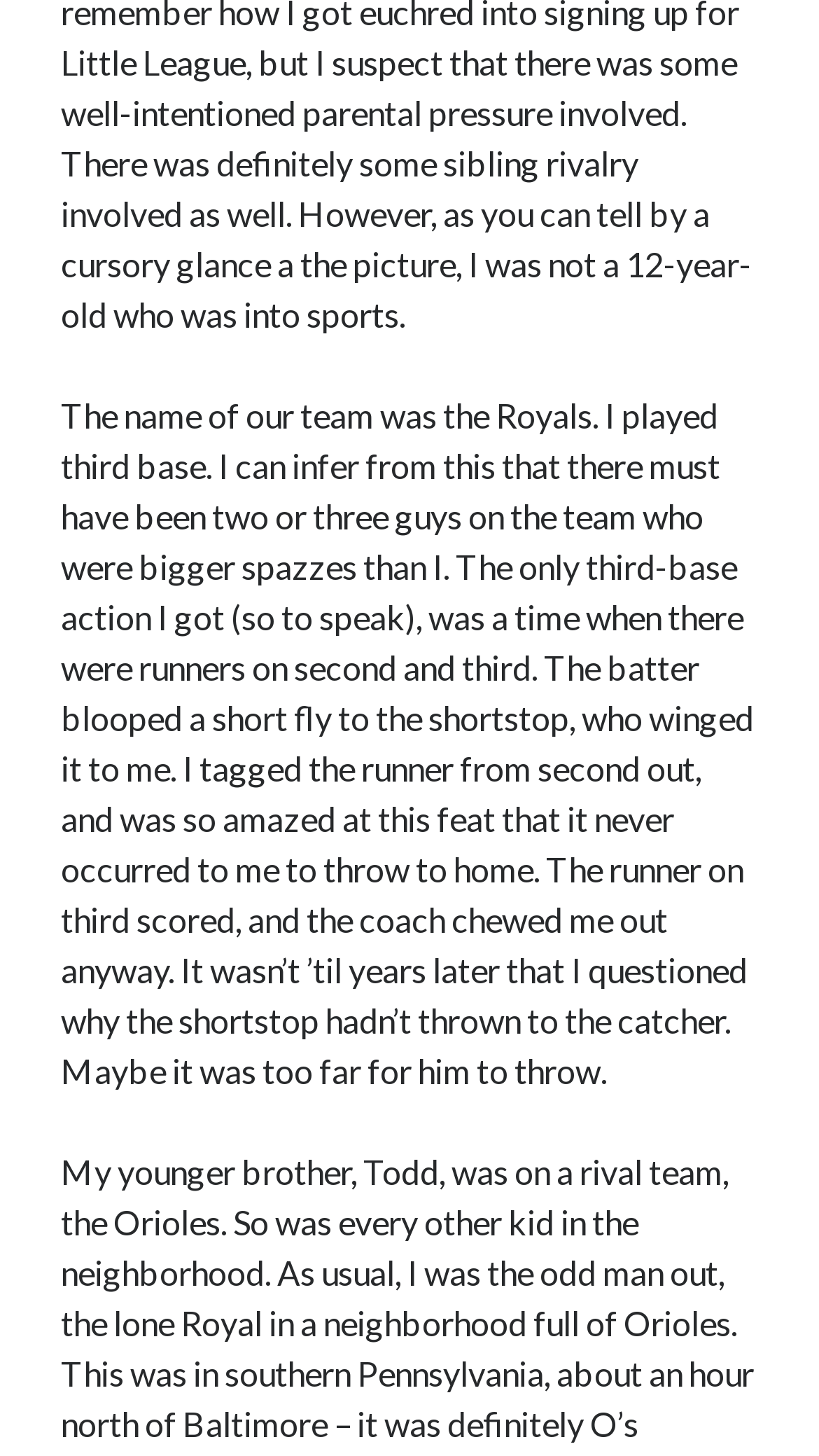Pinpoint the bounding box coordinates of the area that should be clicked to complete the following instruction: "Click on March 2023". The coordinates must be given as four float numbers between 0 and 1, i.e., [left, top, right, bottom].

[0.077, 0.005, 0.243, 0.027]